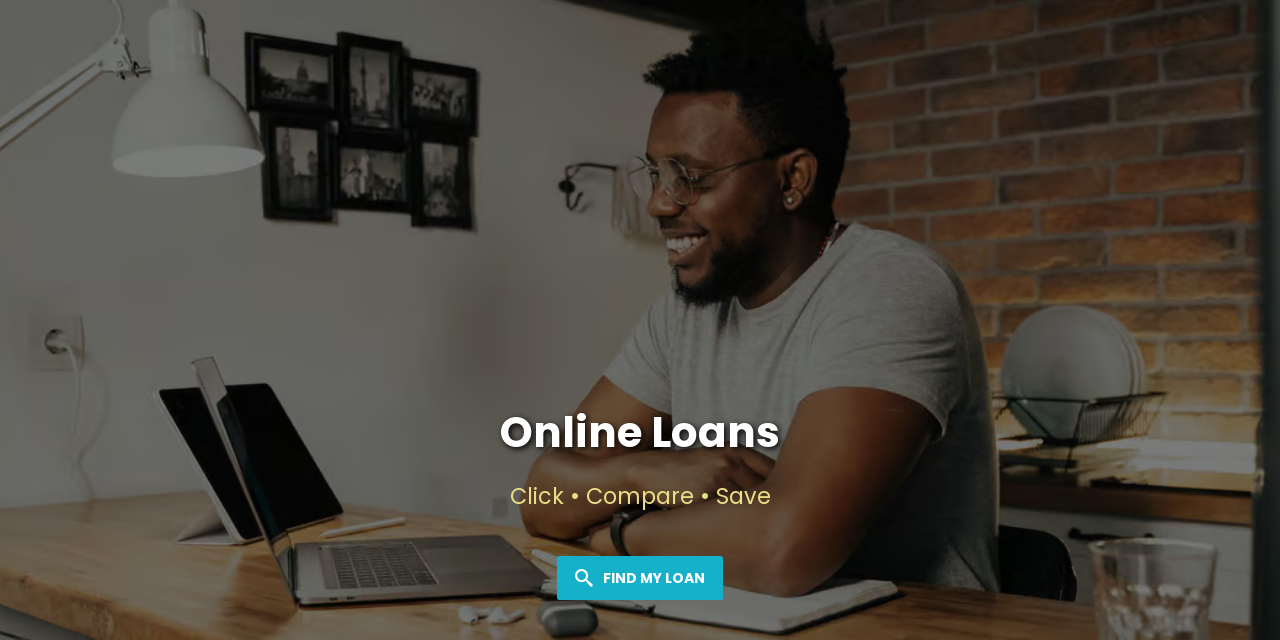Look at the image and give a detailed response to the following question: What is the purpose of the search button?

The search button is labeled 'FIND MY LOAN', which implies that its purpose is to allow users to explore and find loan options that suit their needs, aligning with the theme of easy access to financial services.